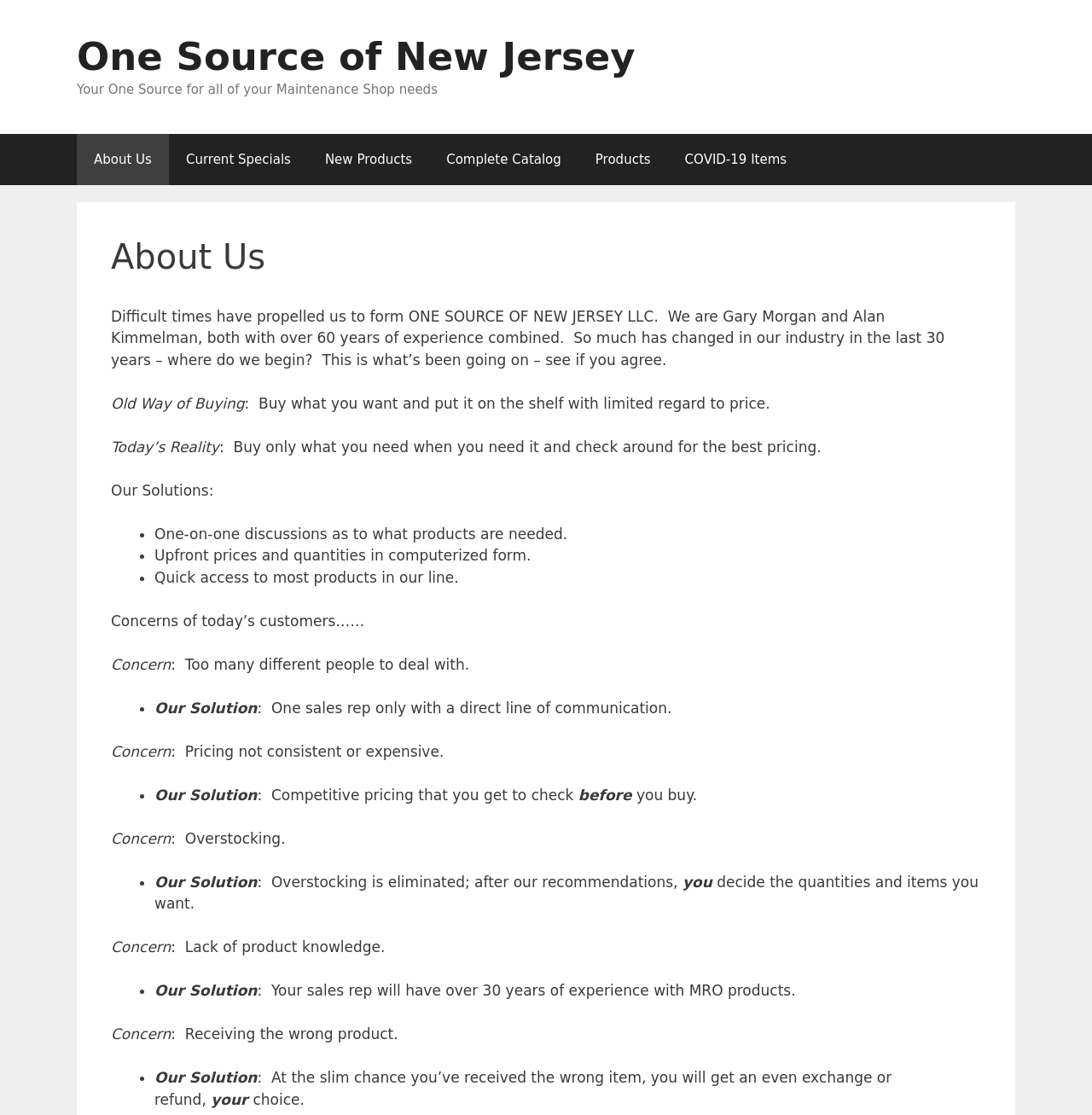What happens if you receive the wrong product?
Using the information presented in the image, please offer a detailed response to the question.

If you receive the wrong product, you can get an even exchange or refund, as stated in the 'About Us' section, which is a solution to the concern of receiving the wrong product.